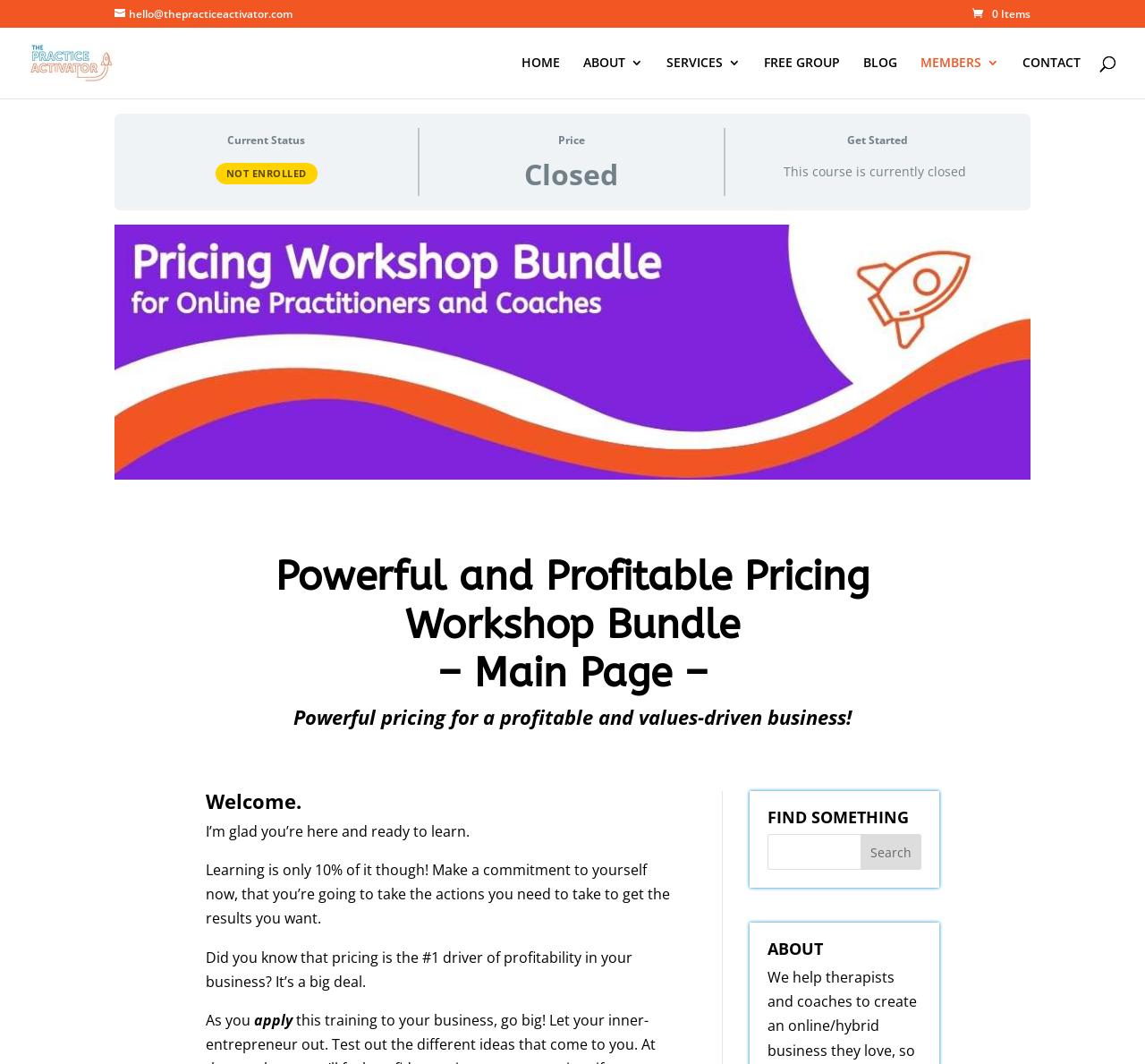Locate the bounding box coordinates of the UI element described by: "name="s" placeholder="Search …" title="Search for:"". Provide the coordinates as four float numbers between 0 and 1, formatted as [left, top, right, bottom].

[0.053, 0.025, 0.953, 0.026]